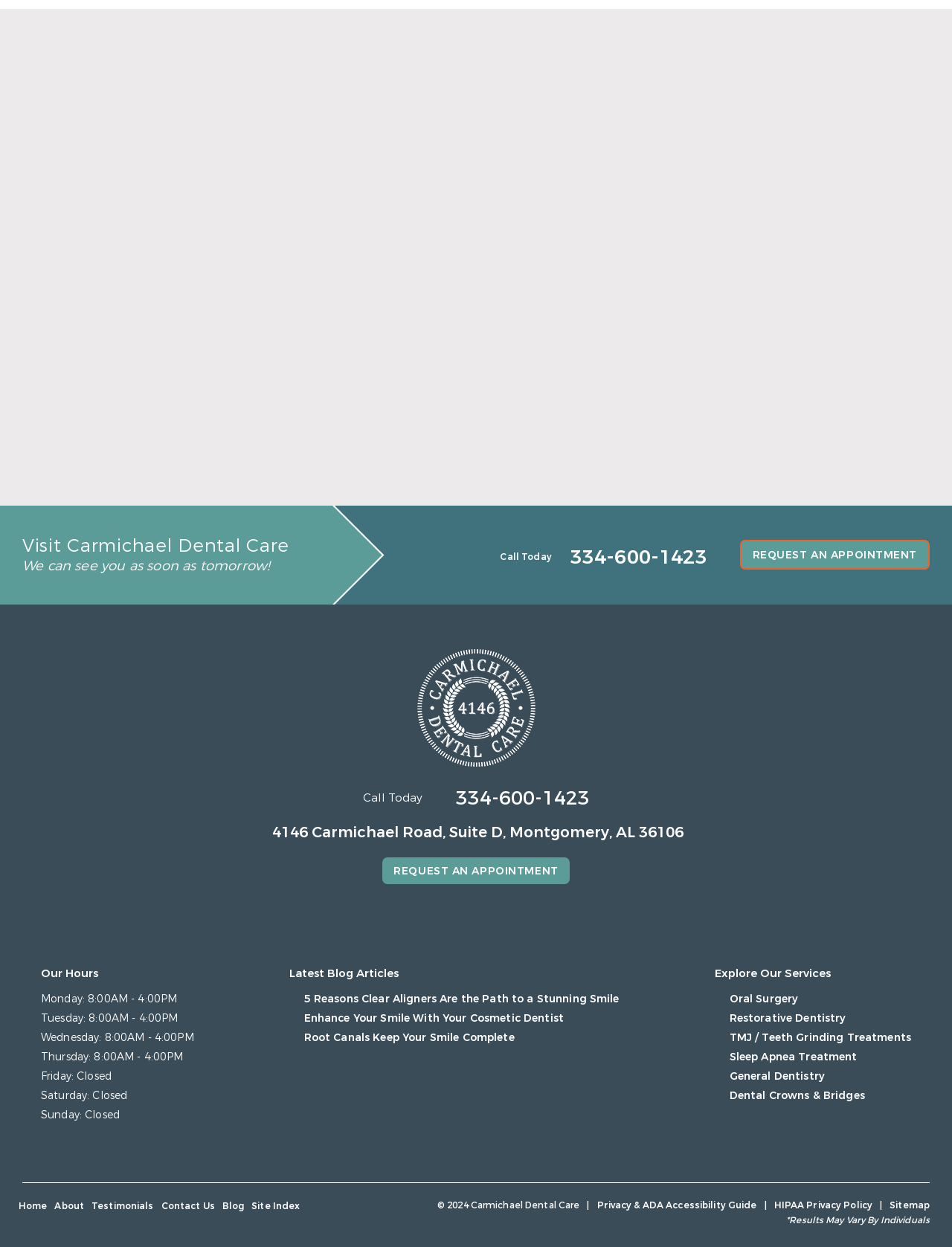What is the phone number to call for an appointment?
Using the visual information from the image, give a one-word or short-phrase answer.

334-600-1423